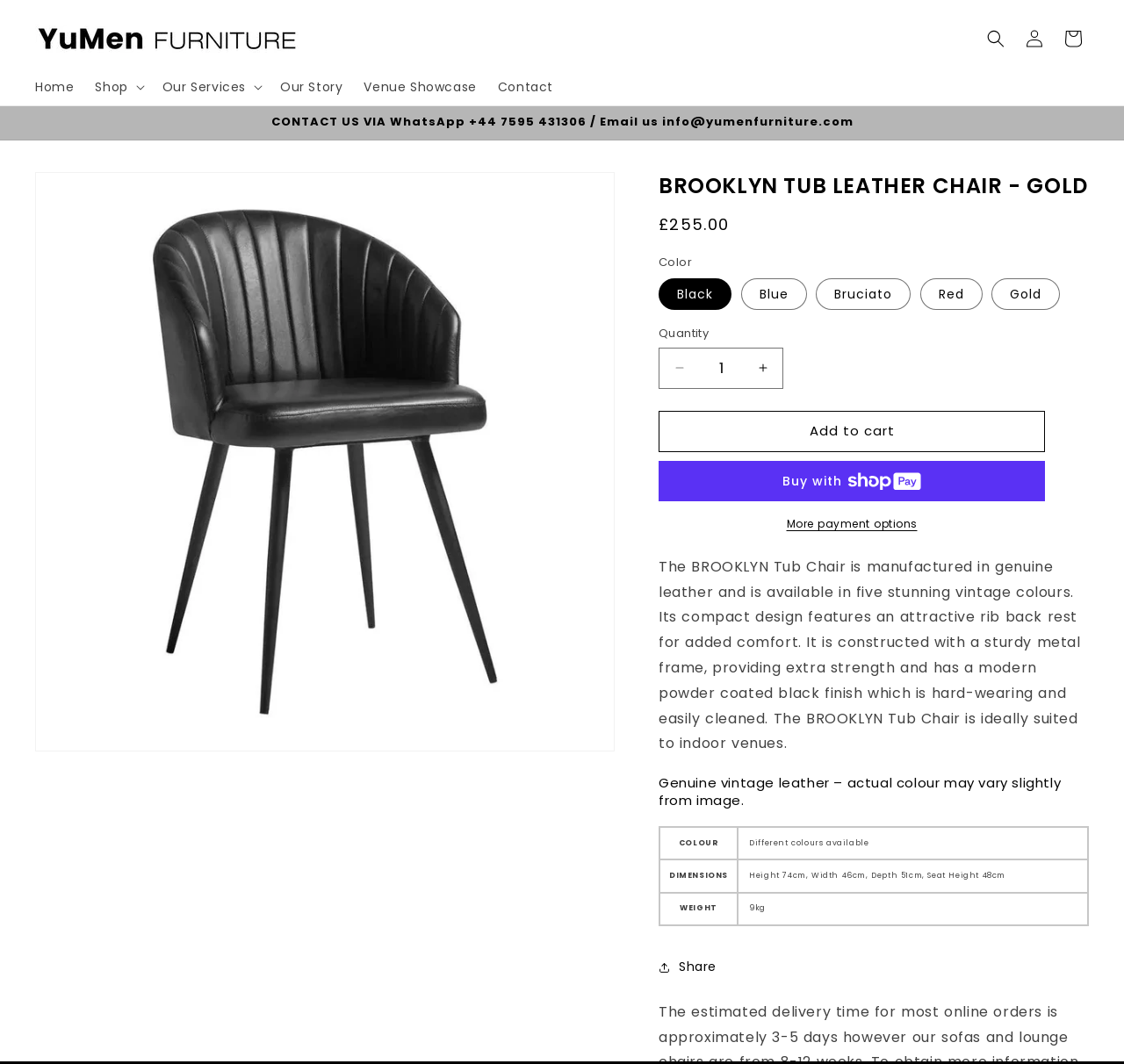Find the bounding box coordinates of the element you need to click on to perform this action: 'Log in to your account'. The coordinates should be represented by four float values between 0 and 1, in the format [left, top, right, bottom].

[0.903, 0.018, 0.938, 0.054]